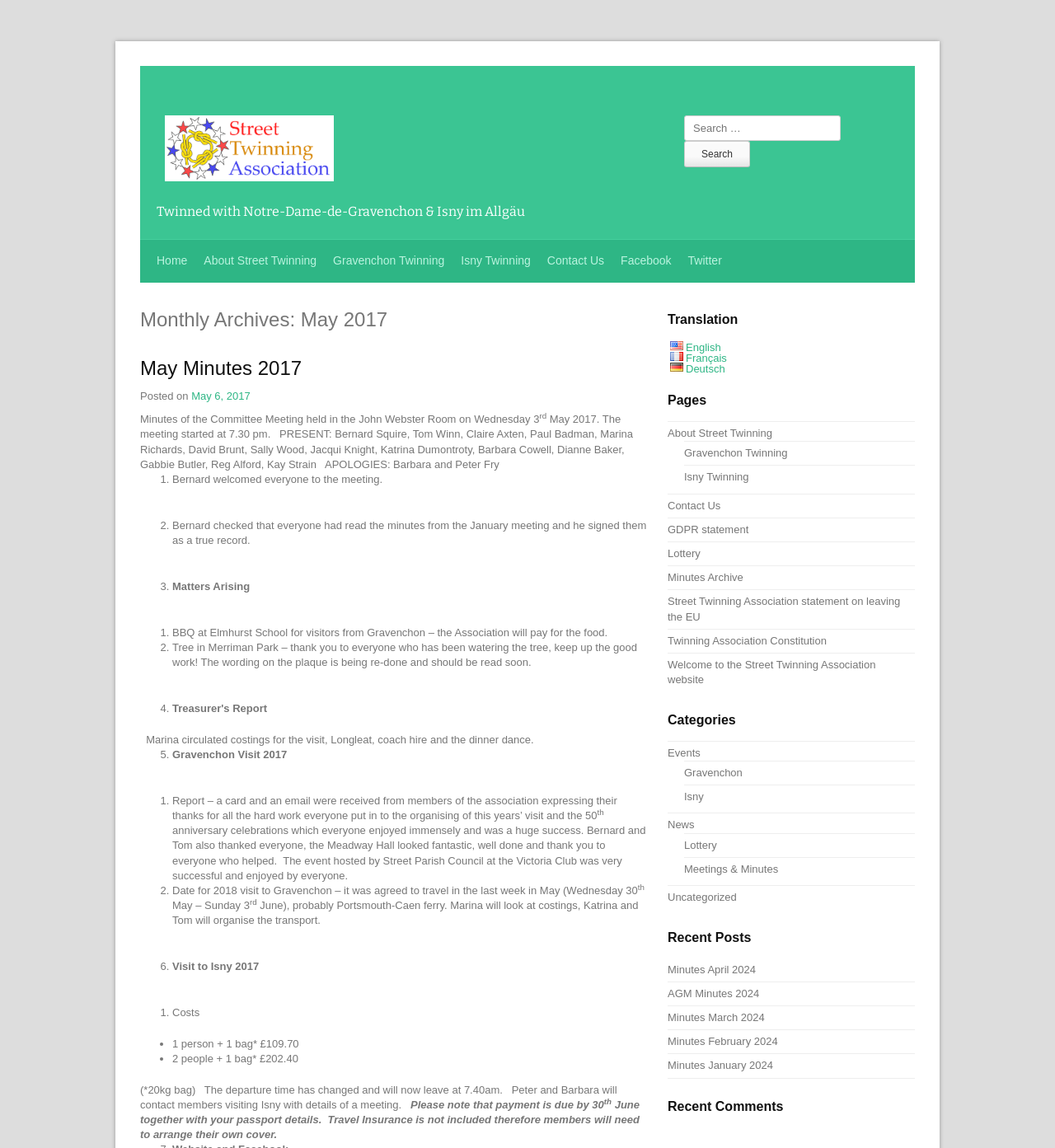Analyze the image and answer the question with as much detail as possible: 
What are the two towns twinned with?

The two towns twinned with can be found in the heading element below the association's name, which reads 'Twinned with Notre-Dame-de-Gravenchon & Isny im Allgäu'.